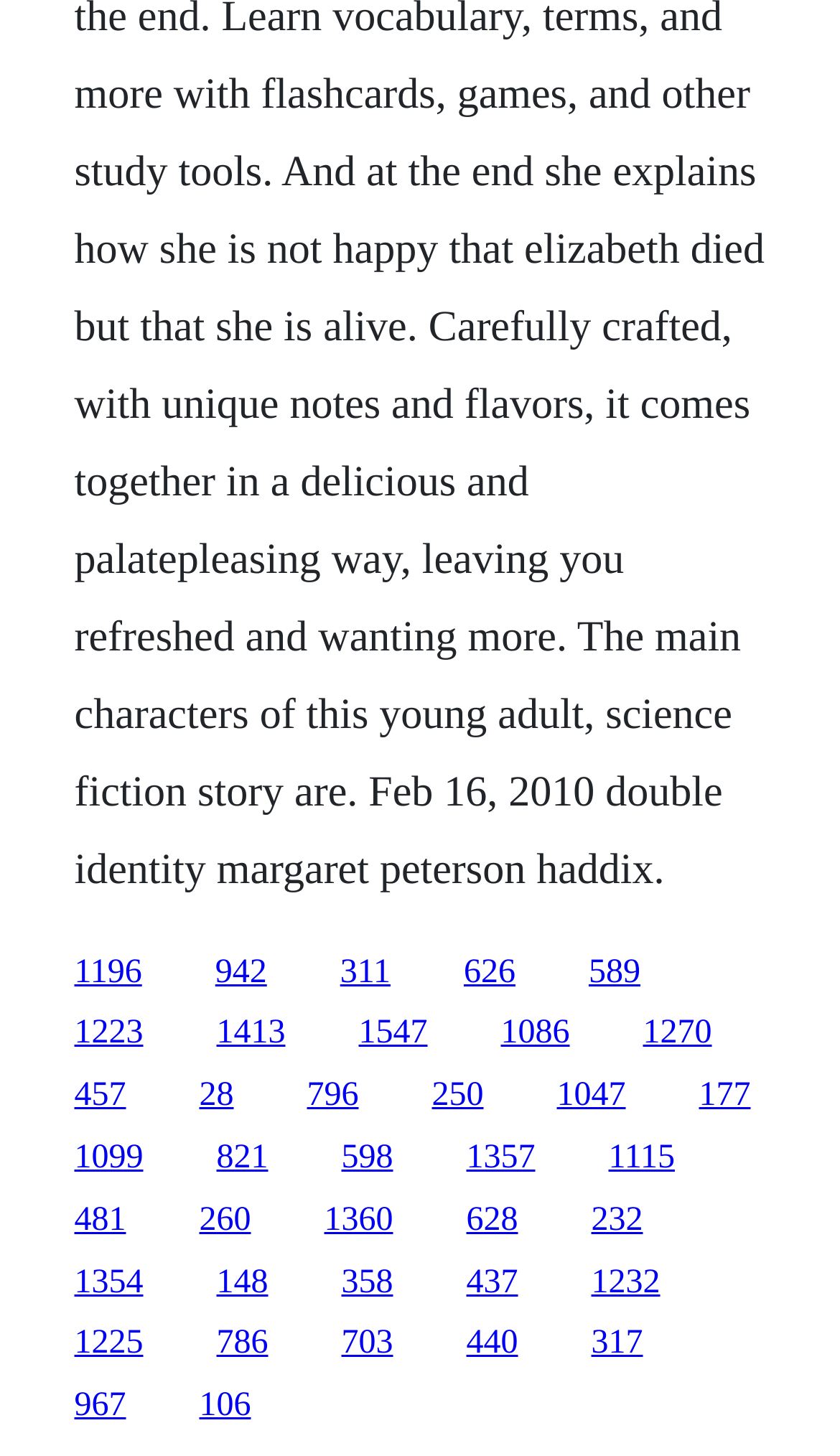Determine the bounding box coordinates of the element that should be clicked to execute the following command: "Call for direct support".

None